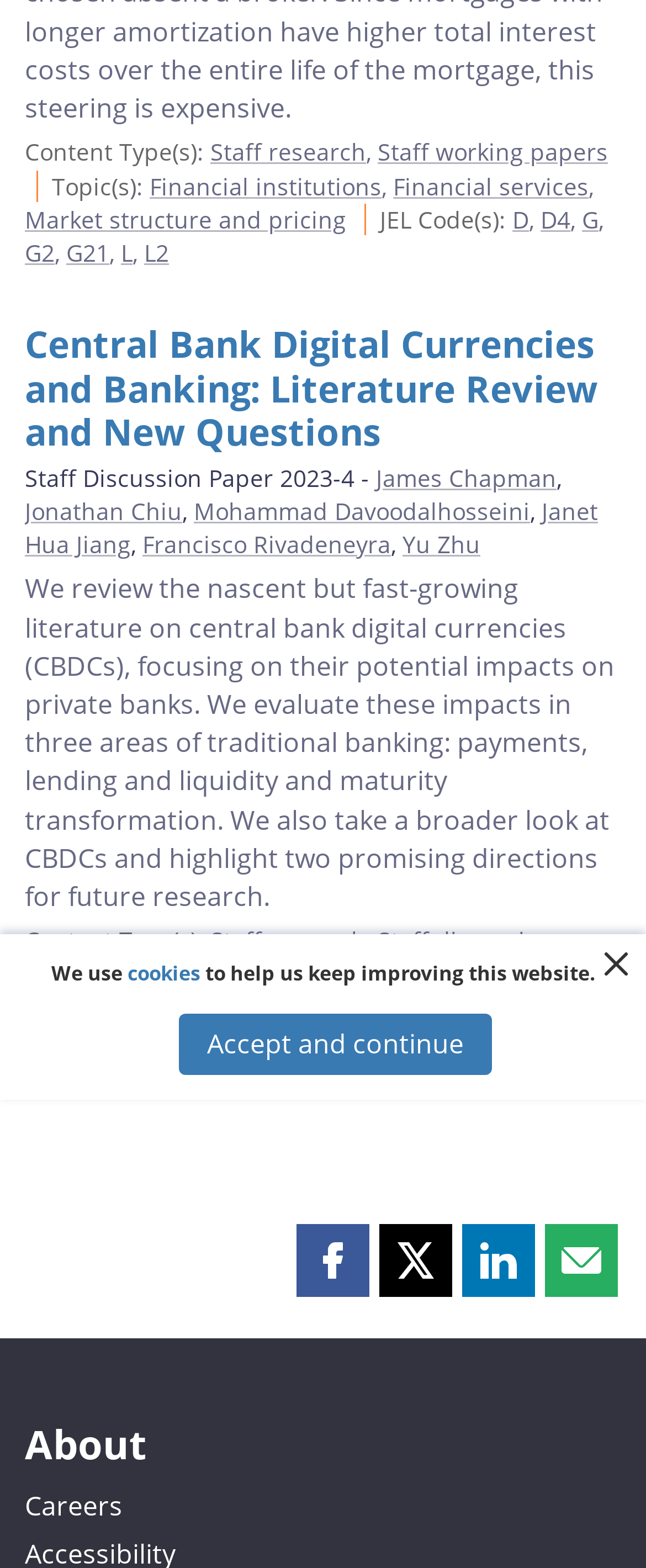Provide a short, one-word or phrase answer to the question below:
What is the purpose of the buttons at the bottom of the page?

Share the page